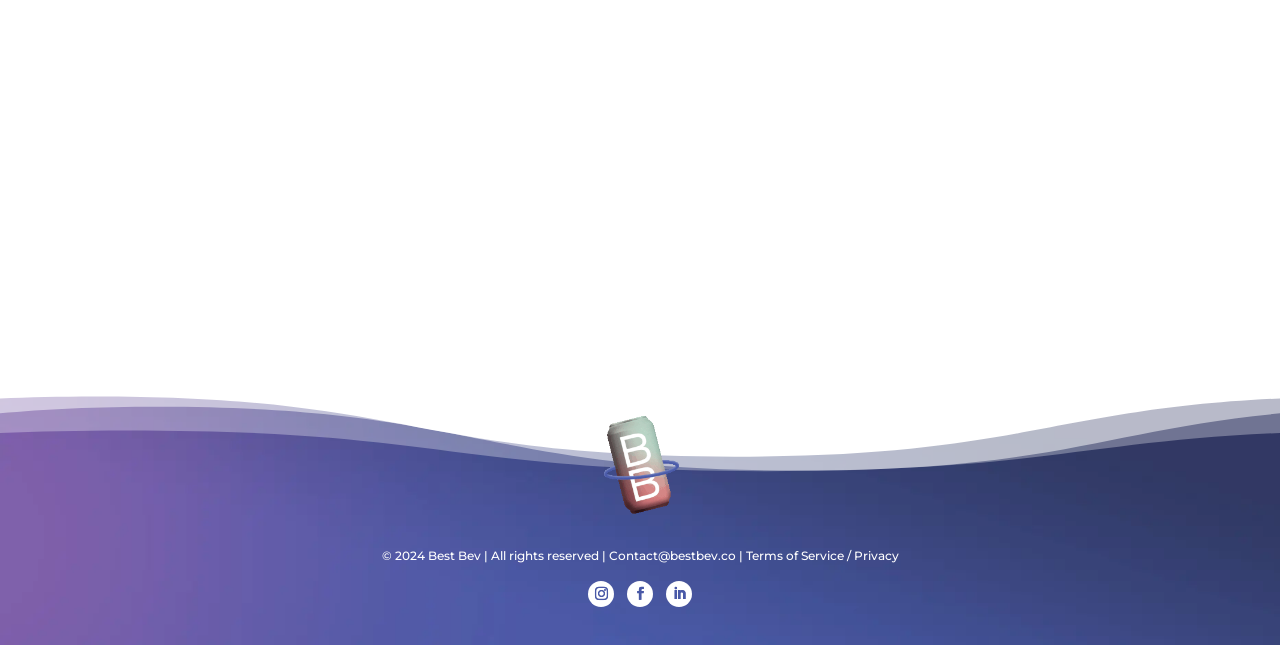What is the purpose of the 'CAN SALE!!!!' offer?
Please provide a detailed answer to the question.

The link with the OCR text 'CAN SALE!!!! For a limited time, we are offering a fantastic deal on crown cans! Are you in need of cans for your brewery, co-packing facility, or beverage production? Contact us now to take advantage of this irresistible offer! #beverage #seltzer #copacking #beverageindustry #beveragemanufacturing #cannedcocktails #cannedmocktail #cans #varietypack #aluminumcans' suggests that the purpose of the 'CAN SALE!!!!' offer is to provide a deal on crown cans for breweries, co-packing facilities, or beverage production.